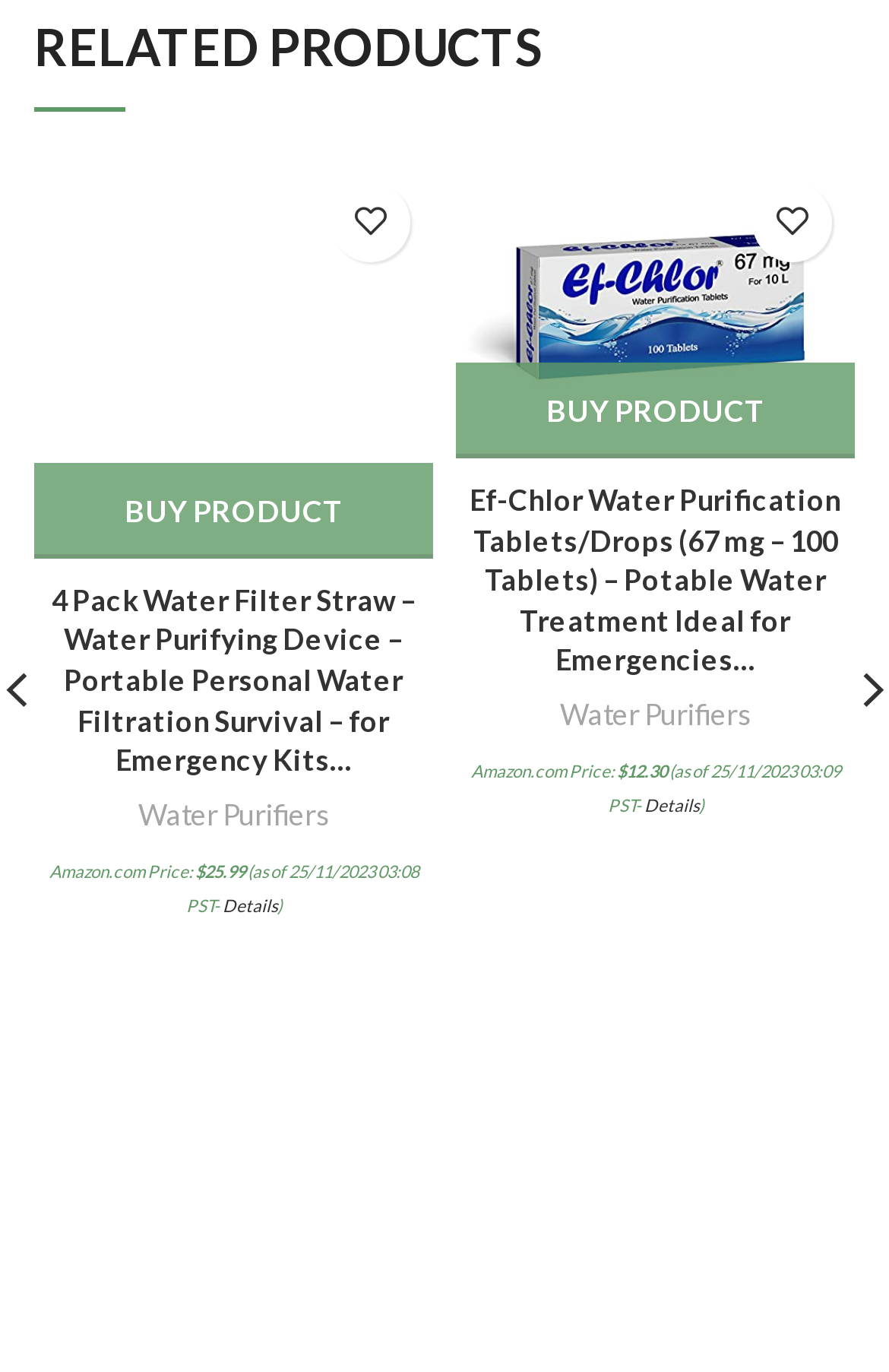Provide a short, one-word or phrase answer to the question below:
What is the category of the second product?

Water Purifiers